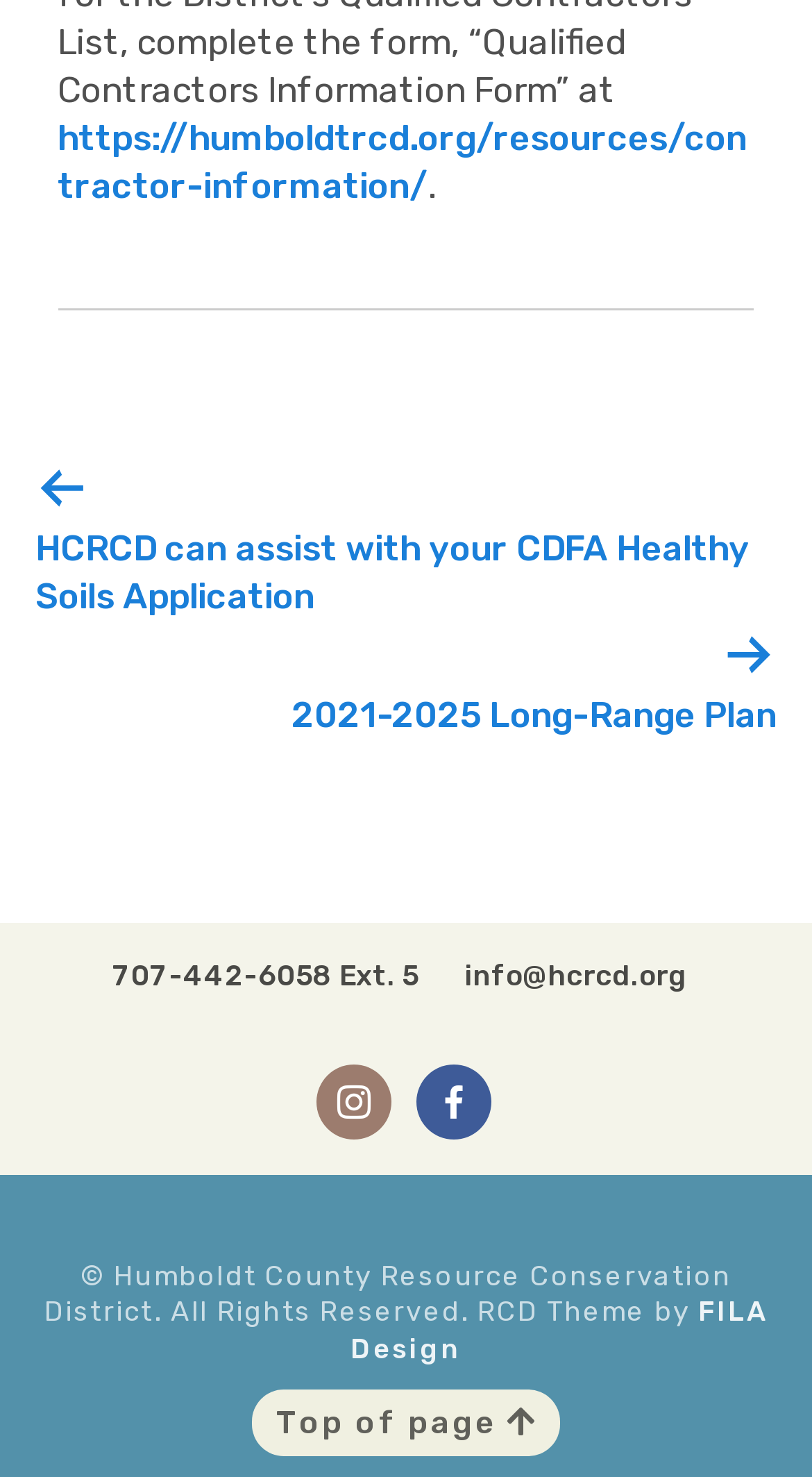Please determine the bounding box coordinates for the UI element described as: "FILA Design".

[0.431, 0.878, 0.945, 0.924]